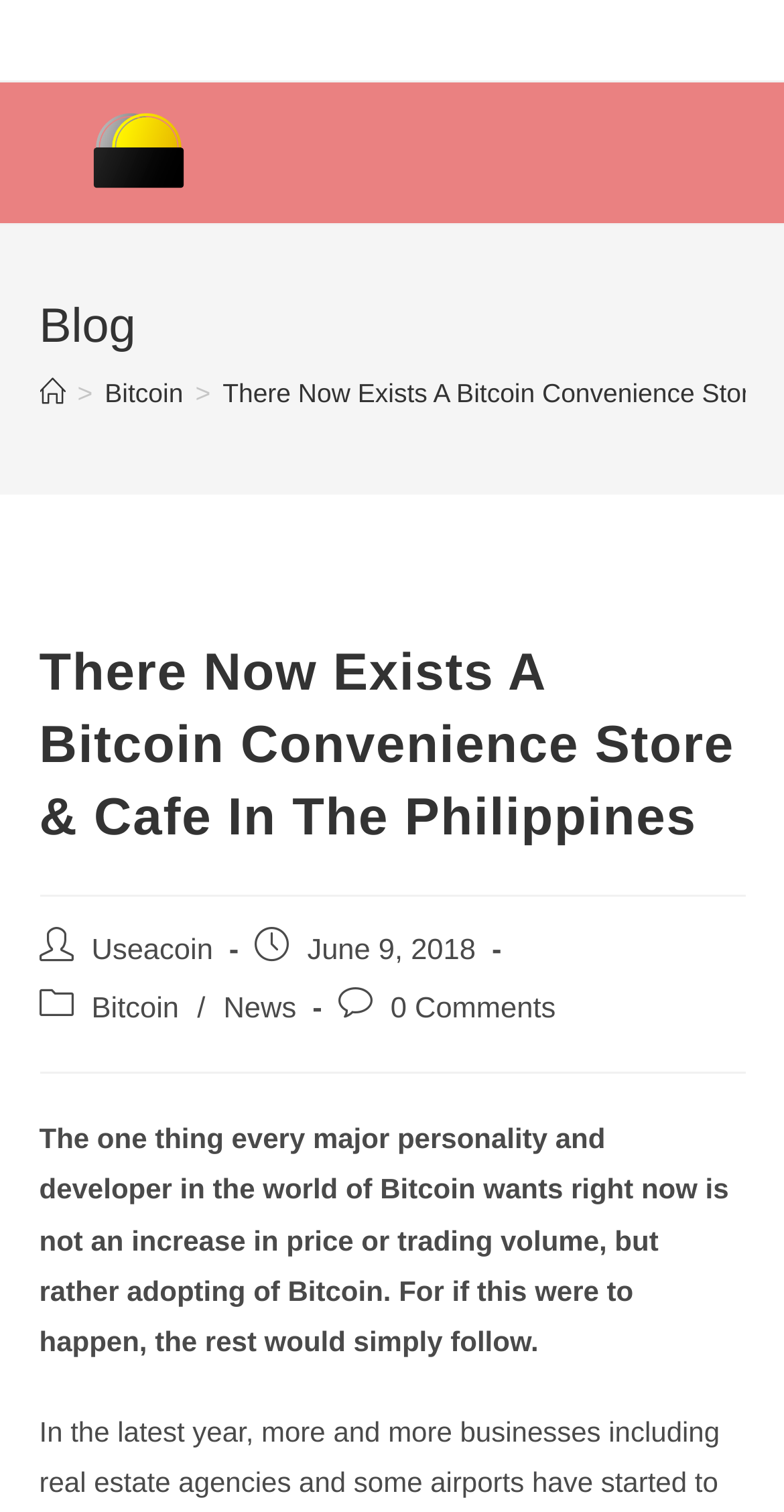Provide the bounding box coordinates for the UI element described in this sentence: "alt="Useacoin"". The coordinates should be four float values between 0 and 1, i.e., [left, top, right, bottom].

[0.05, 0.089, 0.301, 0.11]